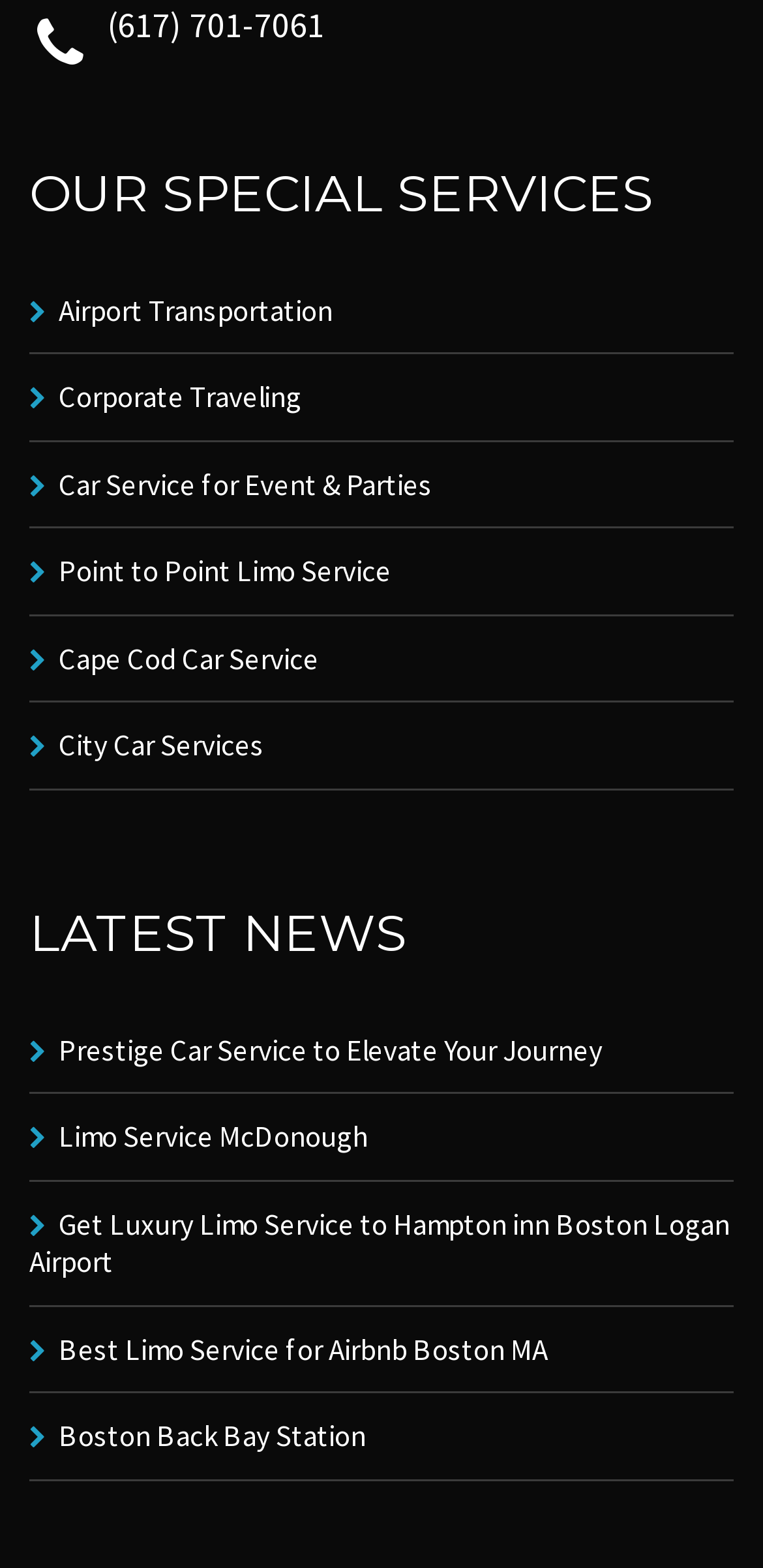Locate the bounding box coordinates of the element that should be clicked to fulfill the instruction: "Learn about special services".

[0.038, 0.103, 0.856, 0.143]